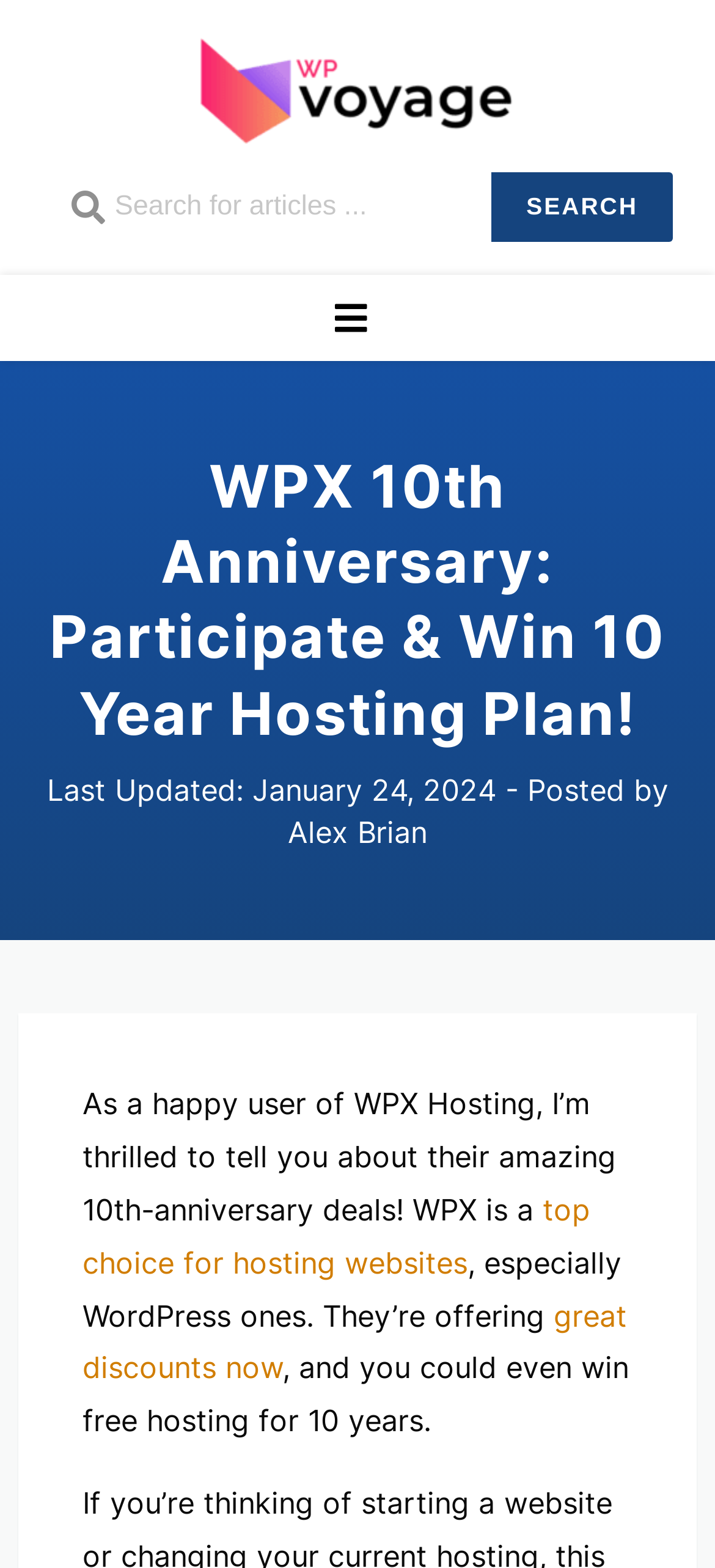Generate the main heading text from the webpage.

WPX 10th Anniversary: Participate & Win 10 Year Hosting Plan!